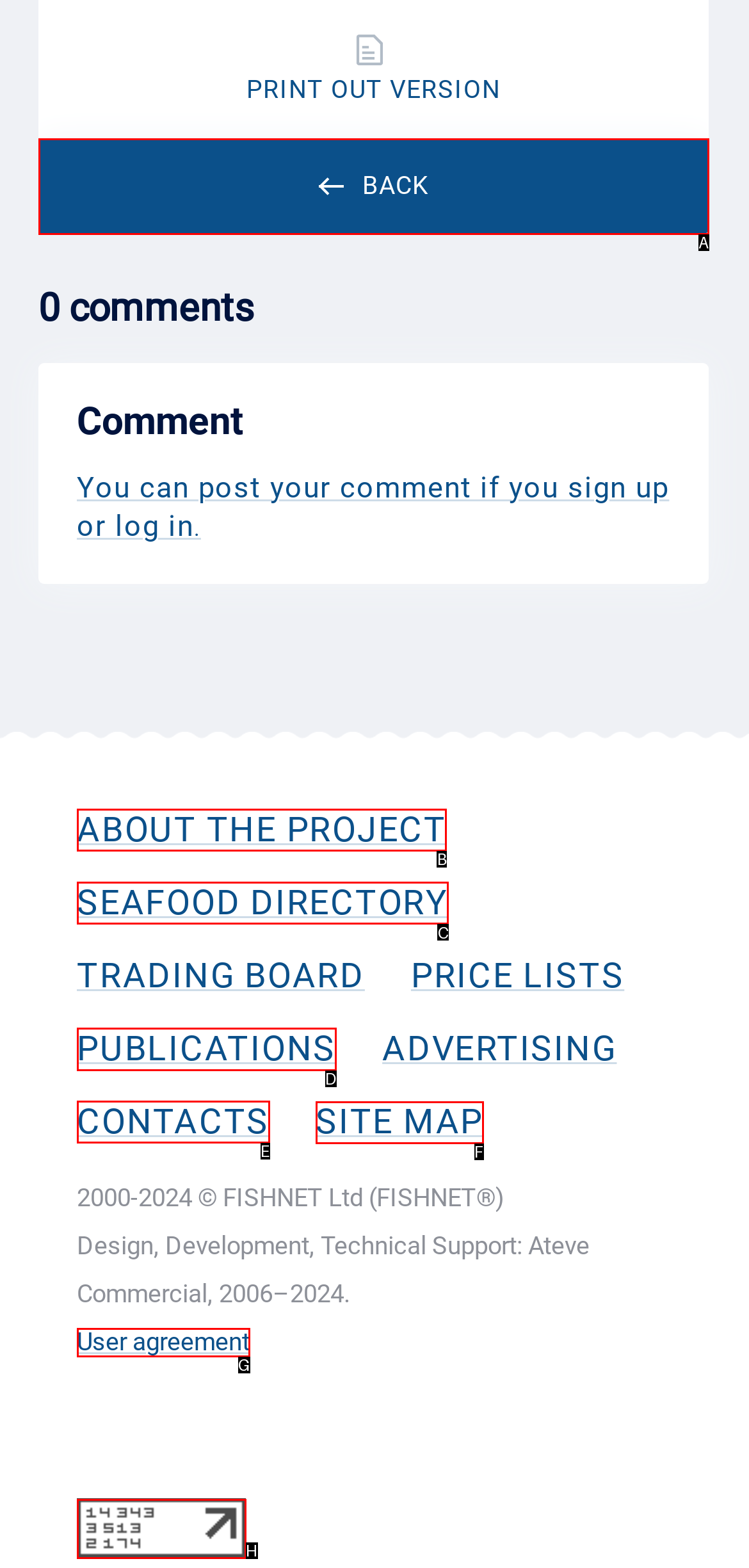Identify the letter of the option that should be selected to accomplish the following task: Contact the website. Provide the letter directly.

E